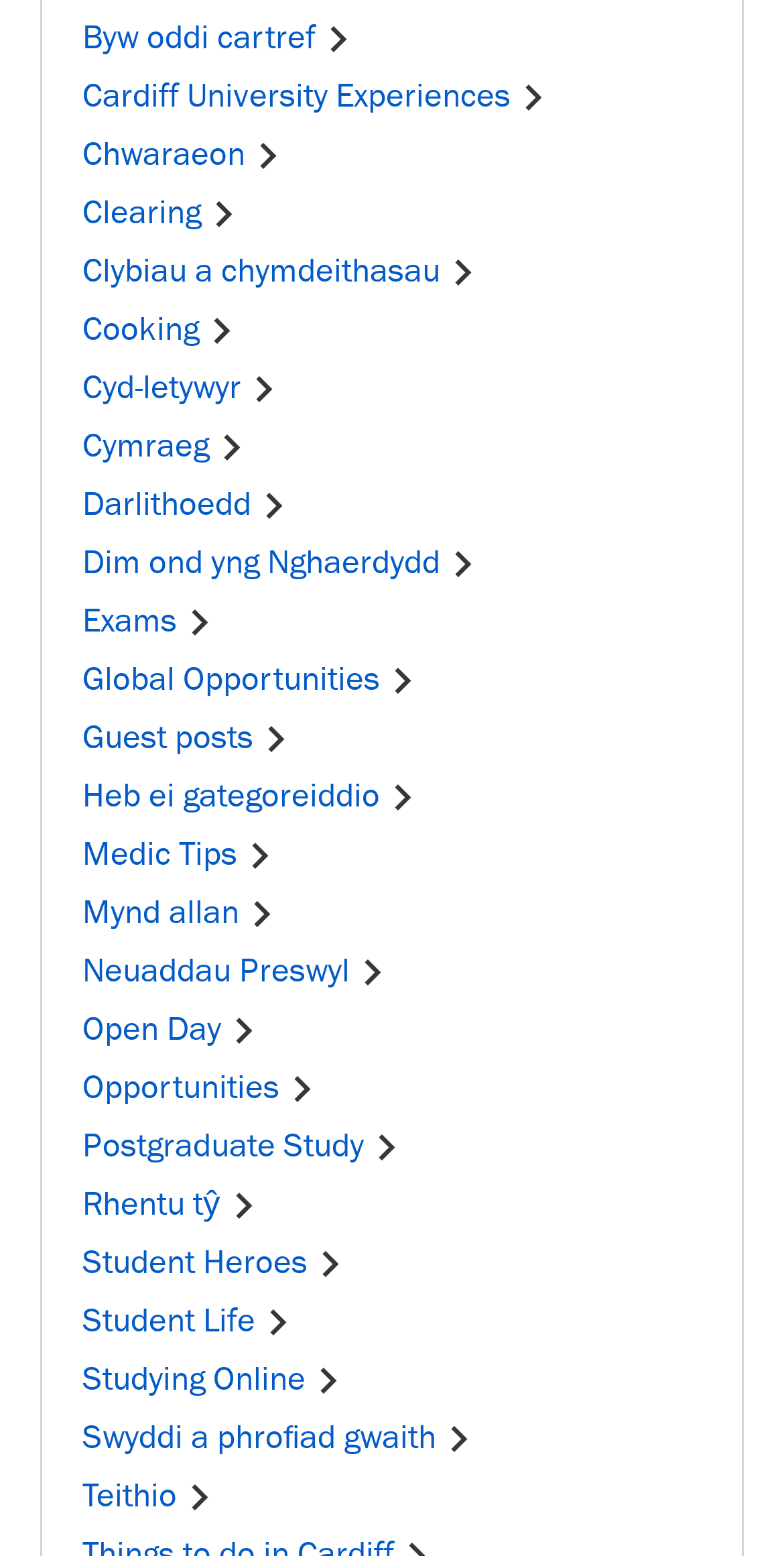Can you determine the bounding box coordinates of the area that needs to be clicked to fulfill the following instruction: "View the NAME section"?

None